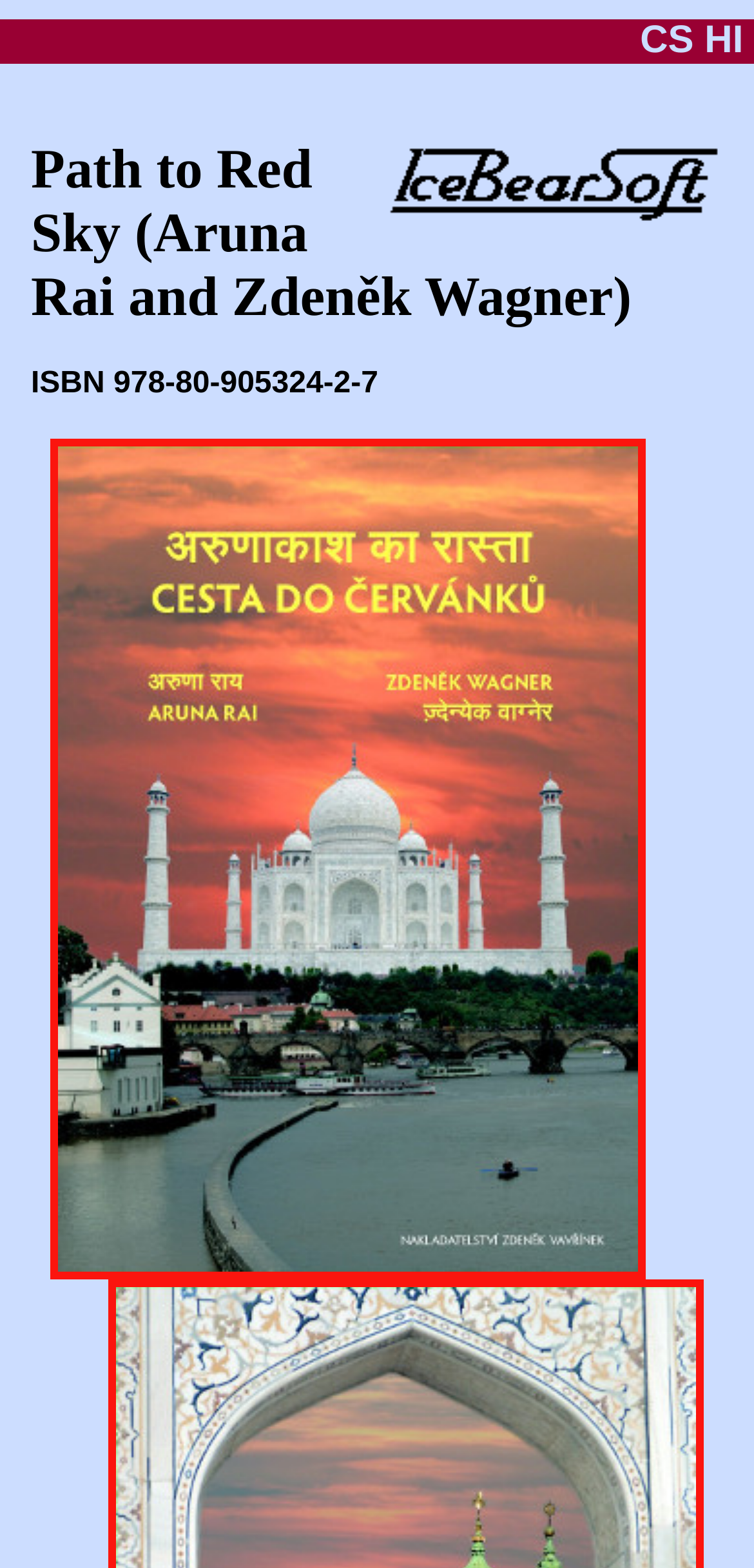Who are the authors of the book?
Respond to the question with a well-detailed and thorough answer.

I found the authors of the book by looking at the heading element that contains the title and authors, which is 'Ice Bear SoftPath to Red Sky (Aruna Rai and Zdeněk Wagner)'. The authors are Aruna Rai and Zdeněk Wagner.